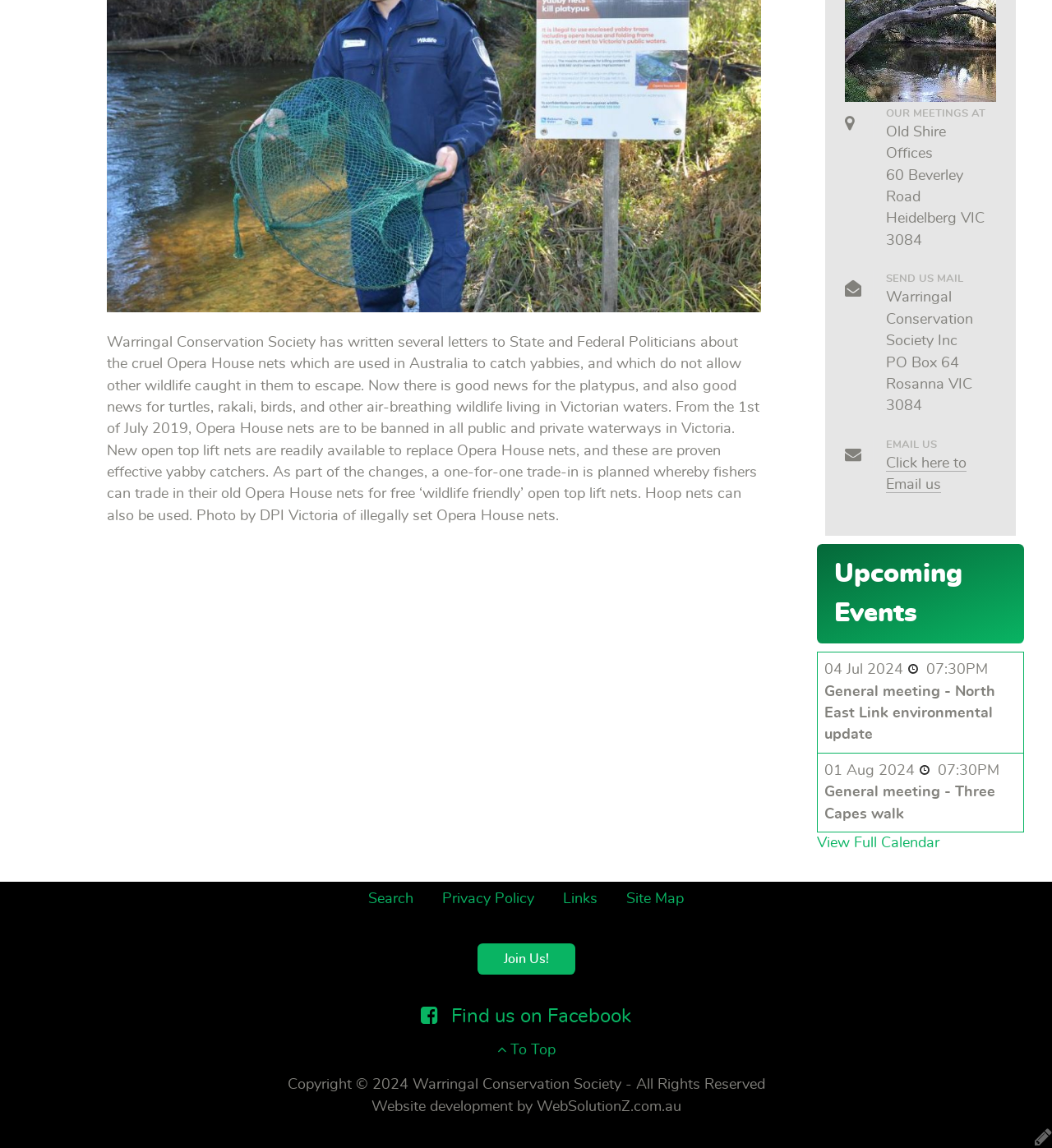Determine the bounding box coordinates for the UI element matching this description: "Click here to Email us".

[0.842, 0.397, 0.919, 0.429]